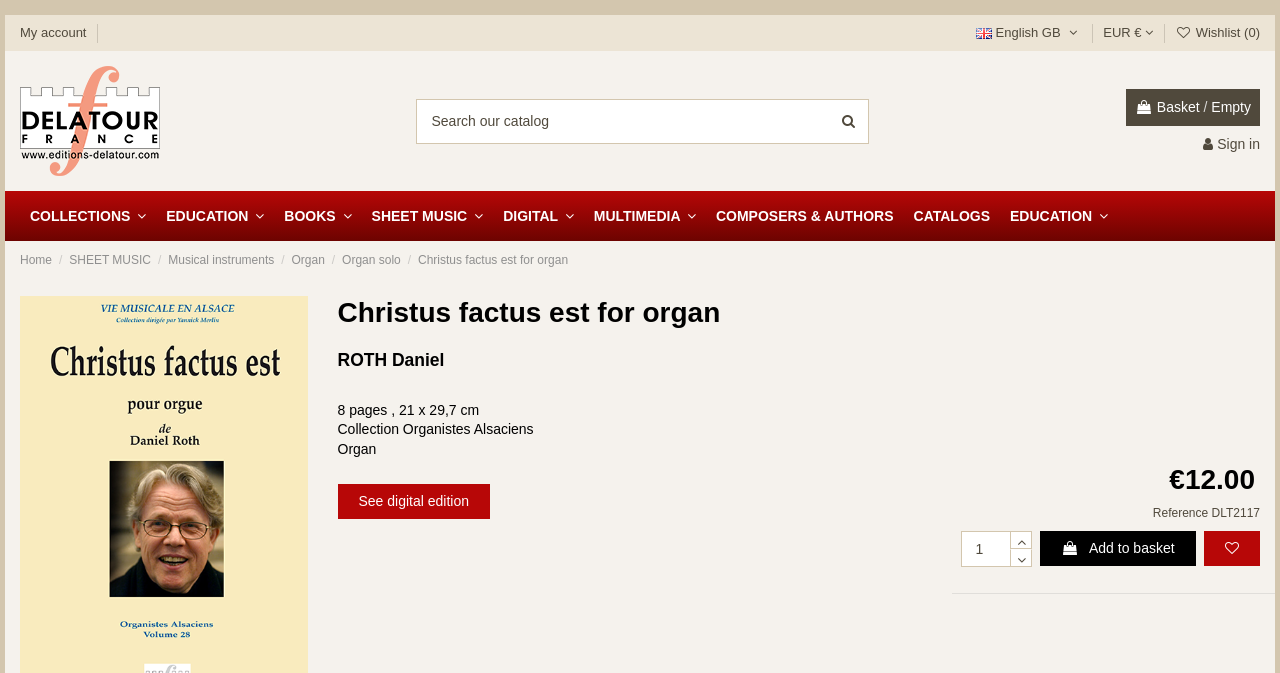Specify the bounding box coordinates of the element's region that should be clicked to achieve the following instruction: "View digital edition". The bounding box coordinates consist of four float numbers between 0 and 1, in the format [left, top, right, bottom].

[0.264, 0.72, 0.383, 0.772]